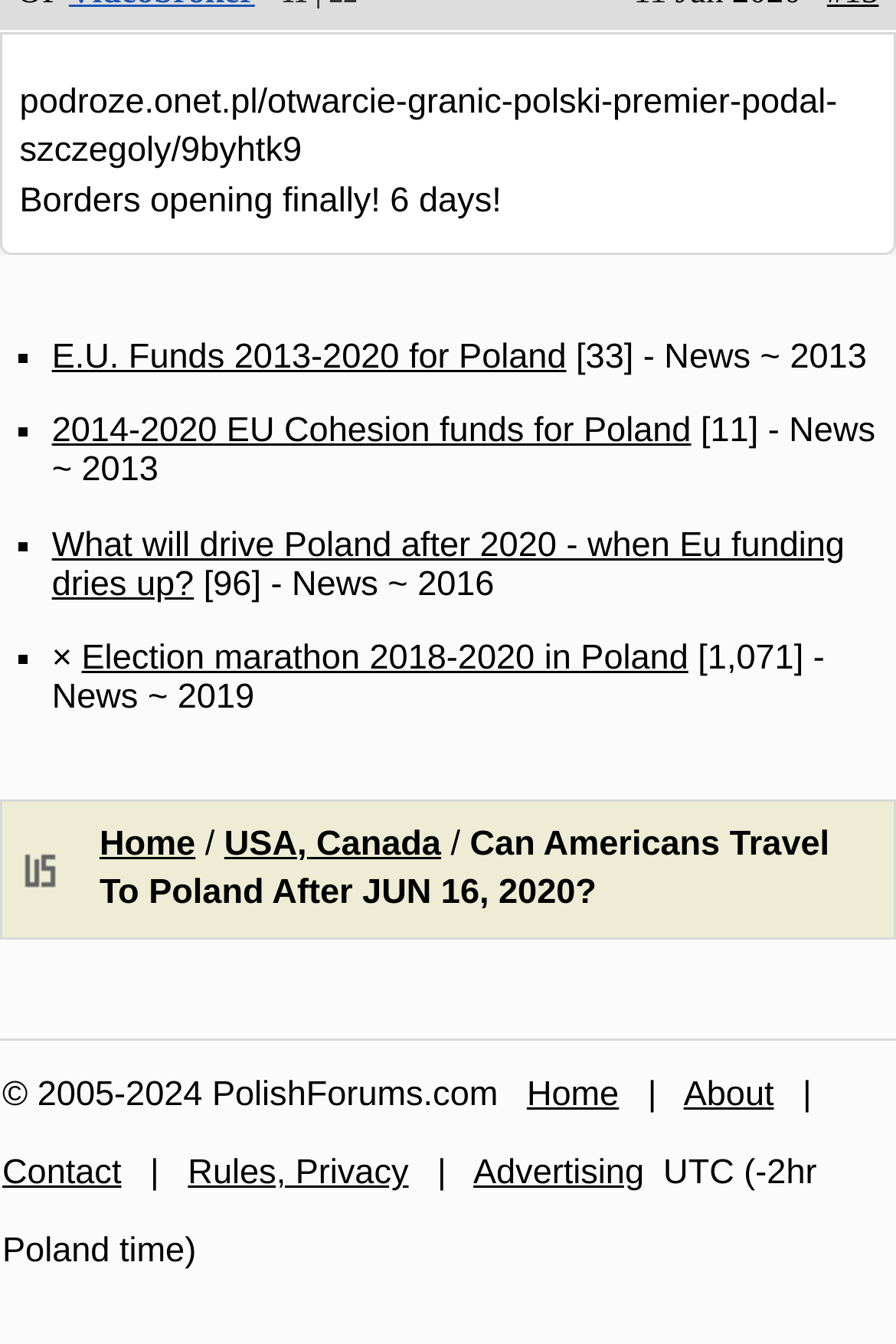Please find the bounding box coordinates of the element that needs to be clicked to perform the following instruction: "view January 2020". The bounding box coordinates should be four float numbers between 0 and 1, represented as [left, top, right, bottom].

None